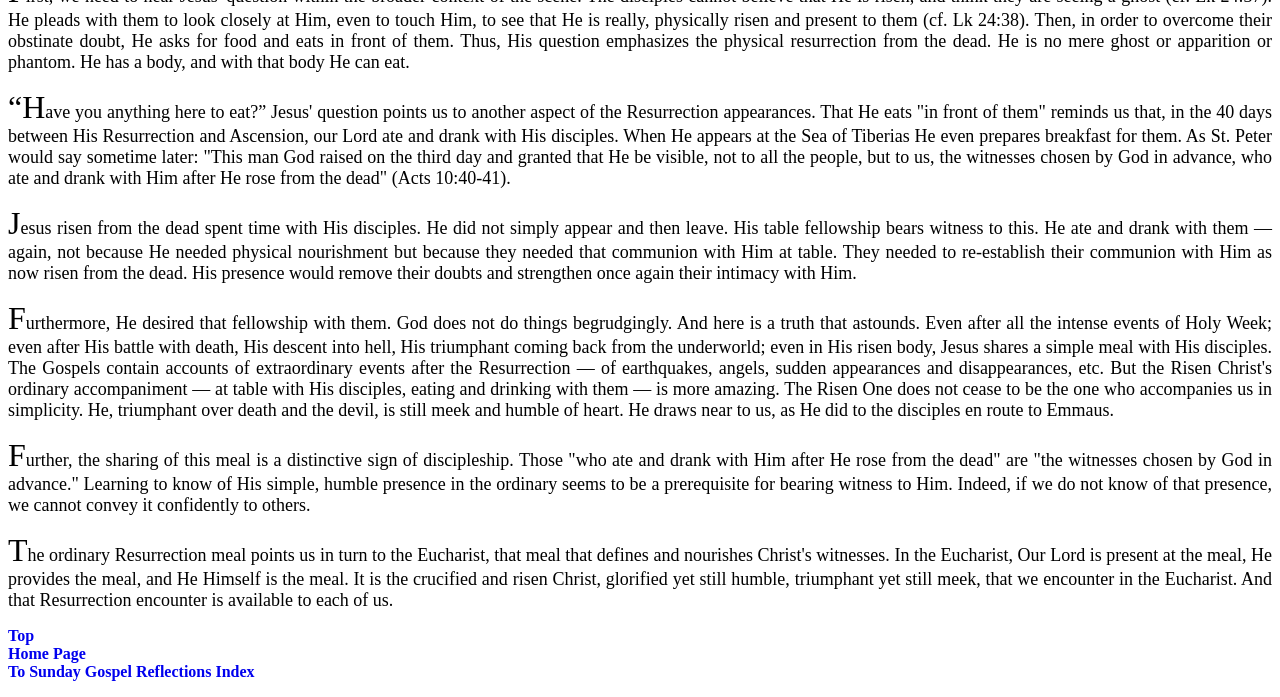Using the provided element description: "To Sunday Gospel Reflections Index", determine the bounding box coordinates of the corresponding UI element in the screenshot.

[0.006, 0.951, 0.199, 0.976]